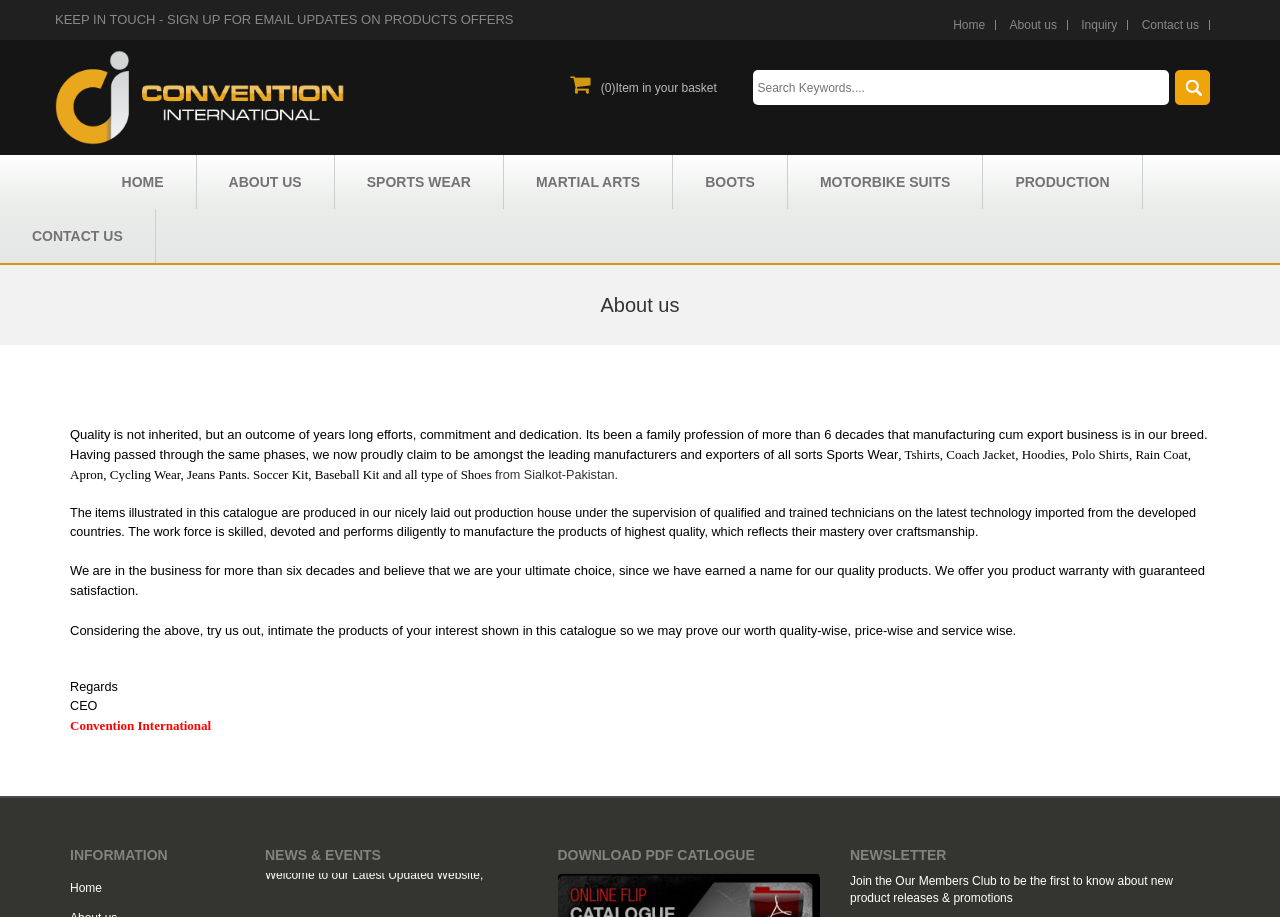Use a single word or phrase to answer the question: 
What is the position of the 'Search Keywords...' textbox?

Top-right corner